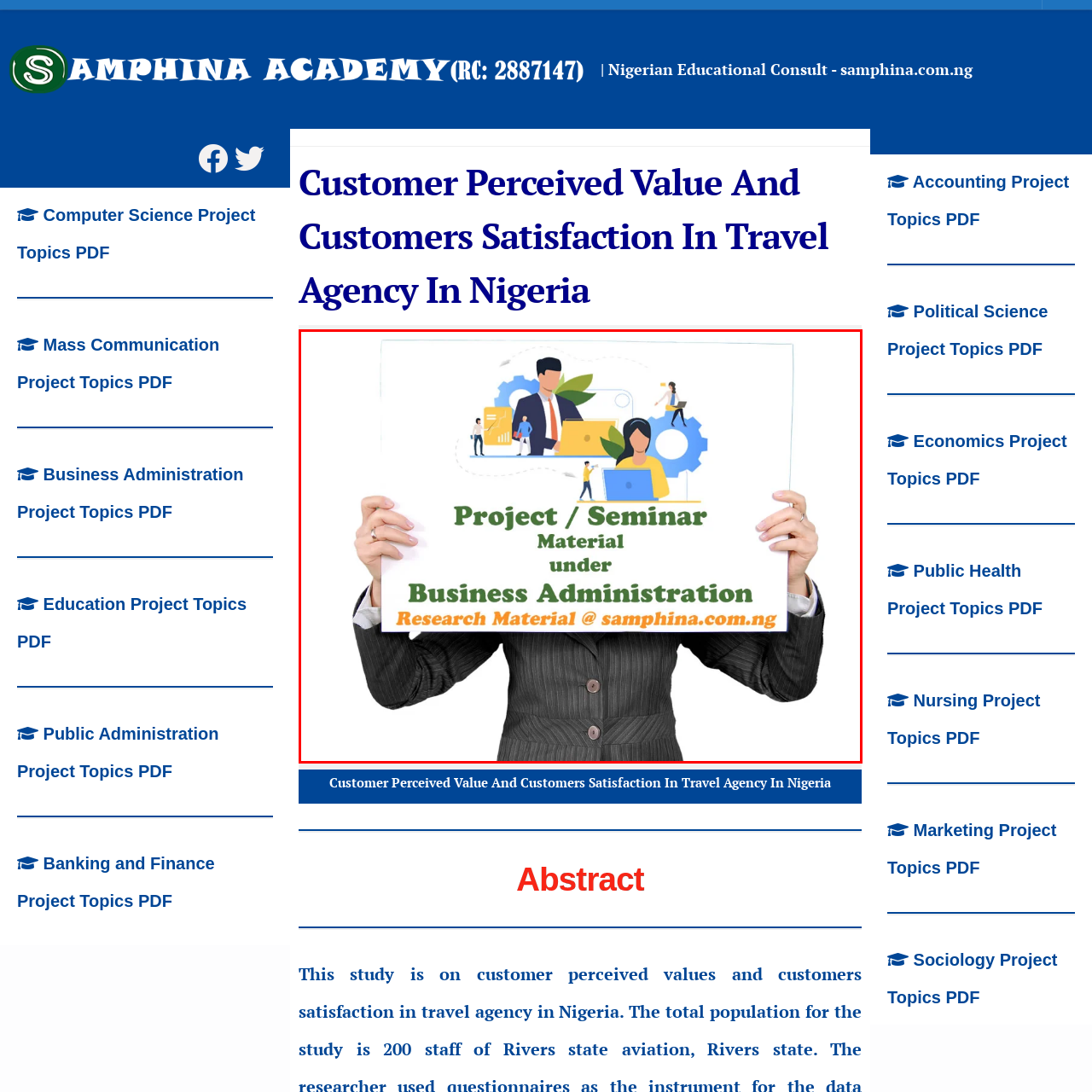Examine the image indicated by the red box and respond with a single word or phrase to the following question:
What is the purpose of the sign?

Academic resources